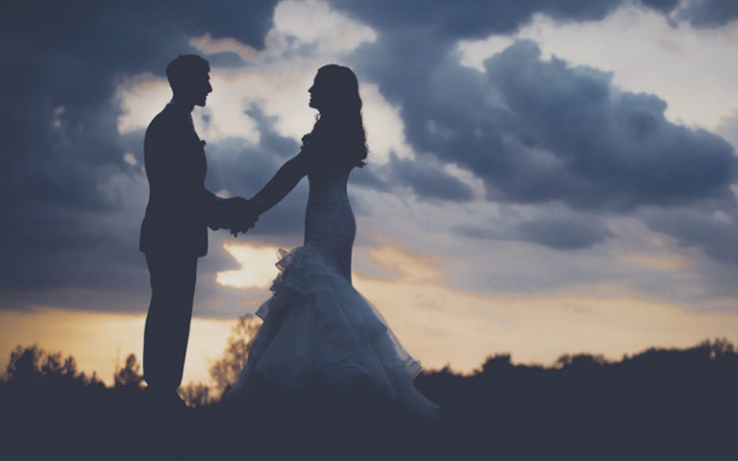What is the mood of the image?
Please answer the question with a detailed response using the information from the screenshot.

The caption states that the dramatic sky with dark, swirling clouds contrasting with the warm, soft hues of the setting sun creates a mood filled with tenderness and hope, which implies a sense of emotional intimacy and optimism.